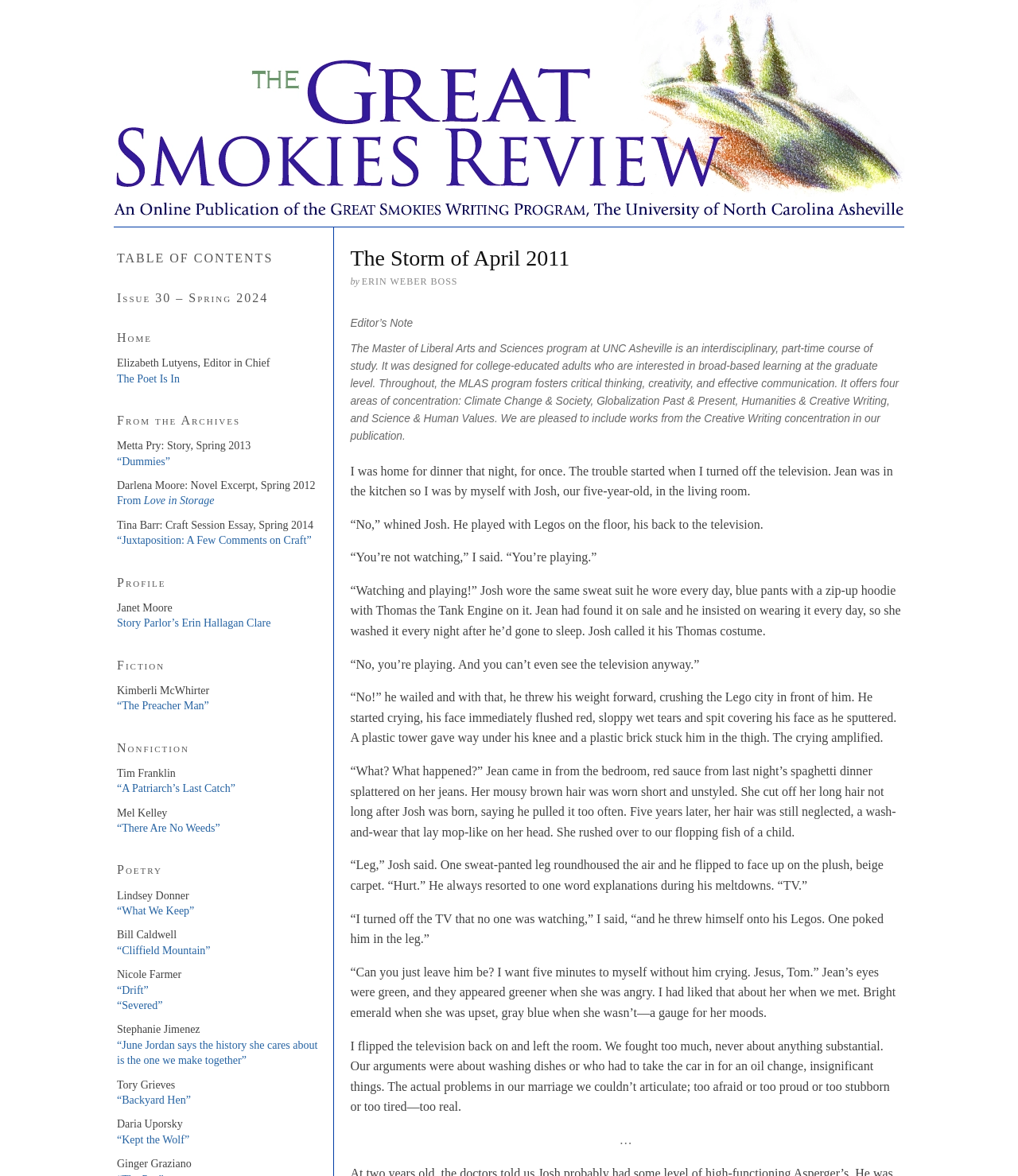What is the name of the child in the story? Refer to the image and provide a one-word or short phrase answer.

Josh